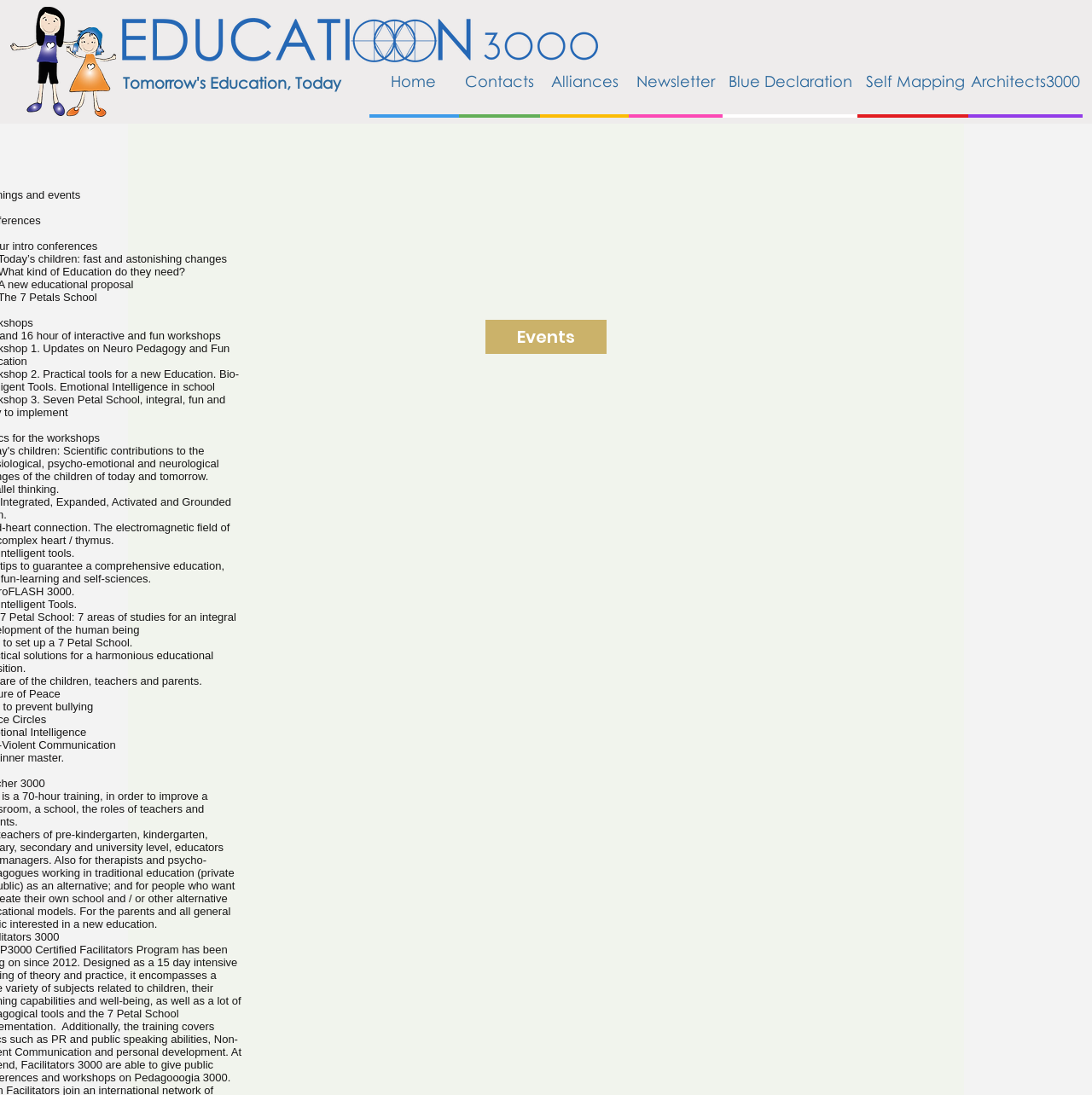Identify the coordinates of the bounding box for the element that must be clicked to accomplish the instruction: "view tomorrow's education".

[0.112, 0.067, 0.325, 0.085]